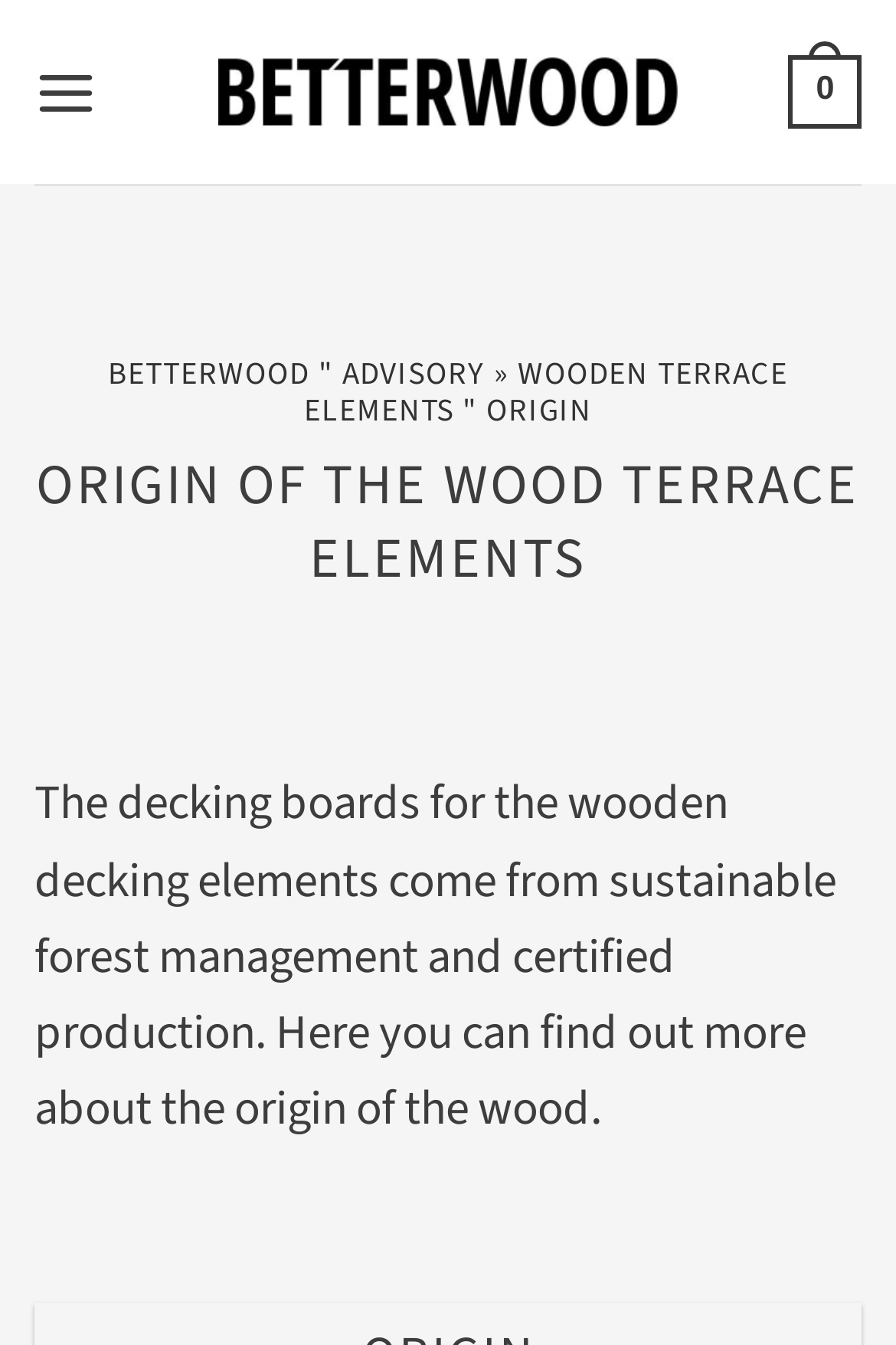Can you find and provide the main heading text of this webpage?

ORIGIN OF THE WOOD TERRACE ELEMENTS